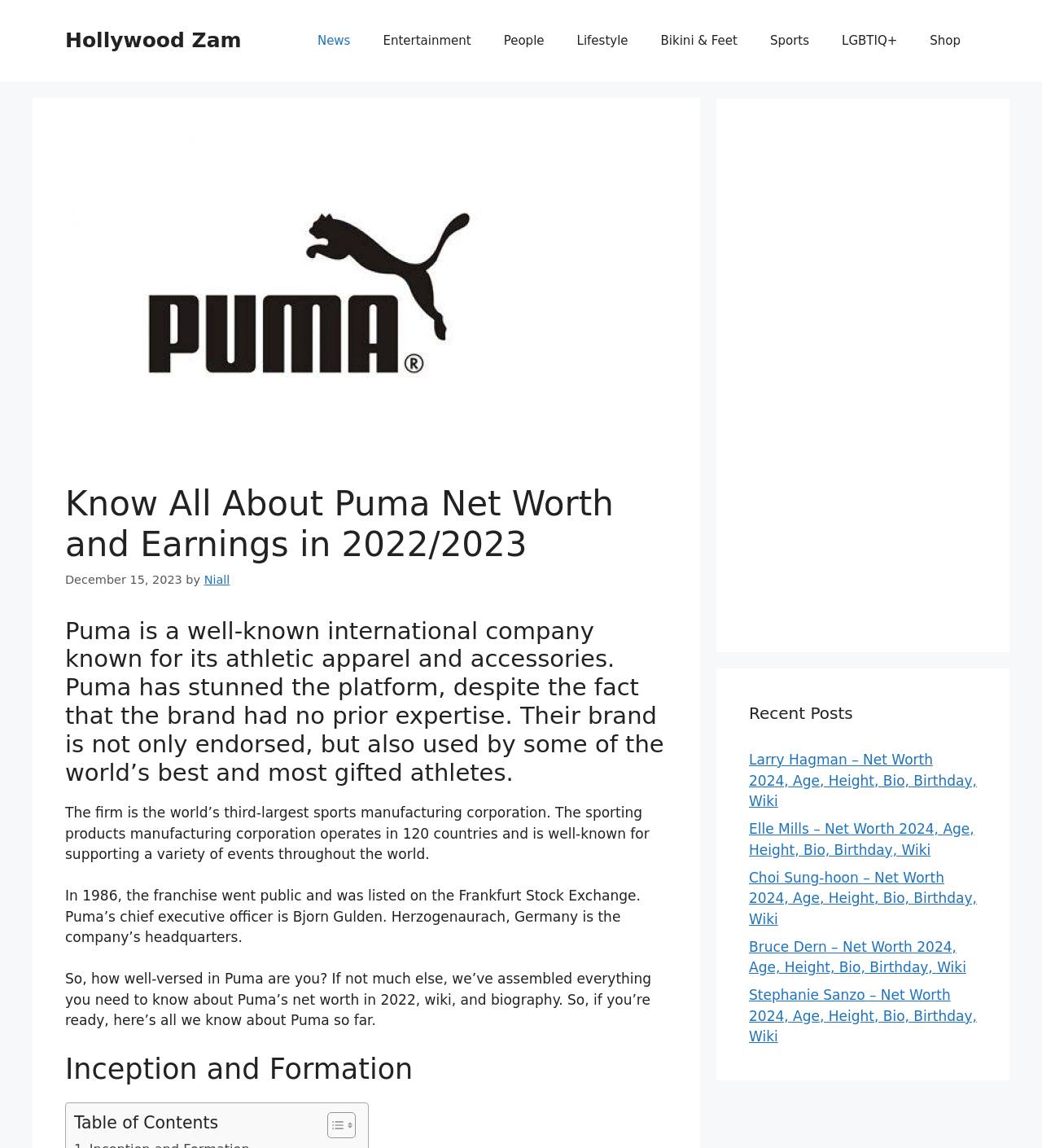Please provide a comprehensive response to the question based on the details in the image: What is the name of the company described on this webpage?

The webpage has a heading 'Know All About Puma Net Worth and Earnings in 2022/2023' and the text 'Puma is a well-known international company known for its athletic apparel and accessories.' which indicates that the company being described is Puma.